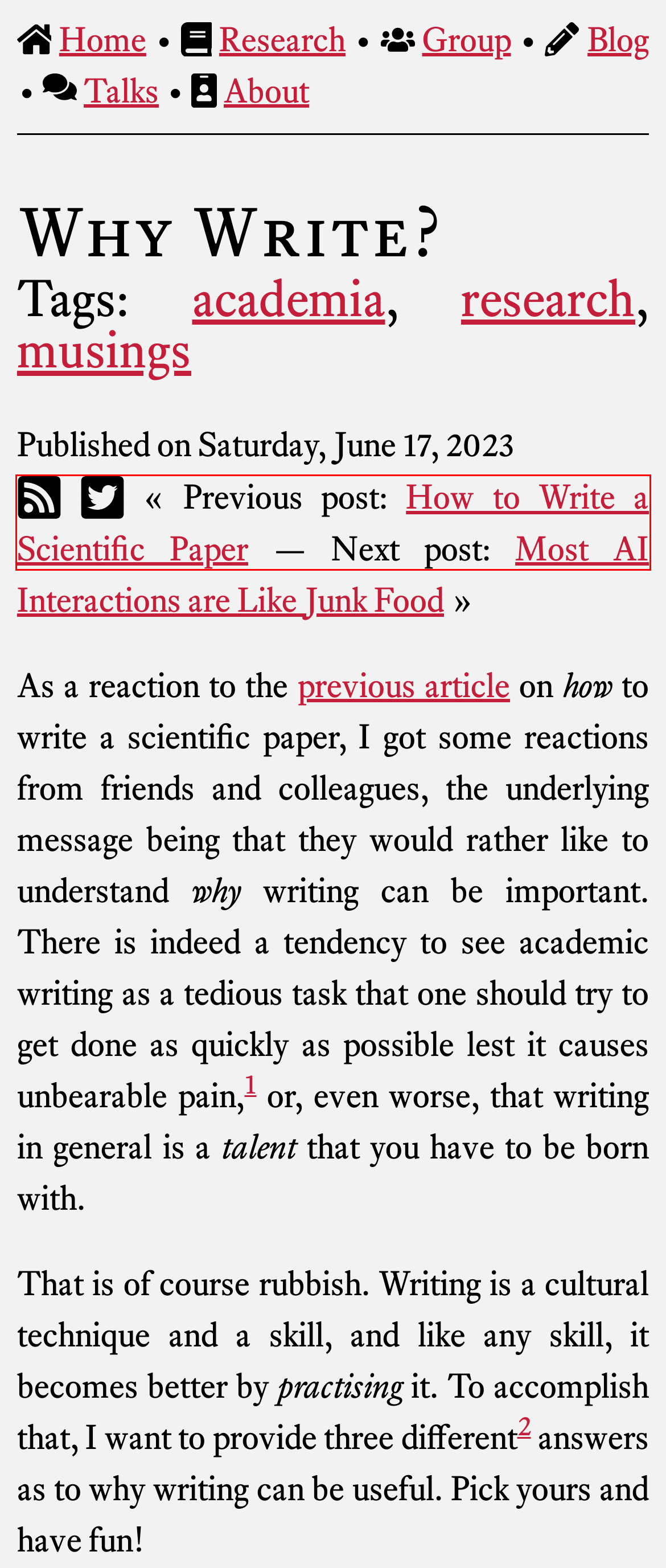You’re provided with a screenshot of a webpage that has a red bounding box around an element. Choose the best matching webpage description for the new page after clicking the element in the red box. The options are:
A. How to Write a Scientific Paper
B. Home - Neovim
C. @pseudomanifold.topology.rocks on Bluesky
D. What is a manifold?
E. CC BY 4.0 Deed | Attribution 4.0 International
 | Creative Commons
F. Most AI Interactions are Like Junk Food
G. AIDOS Lab
H. What Are These Buttons?

A